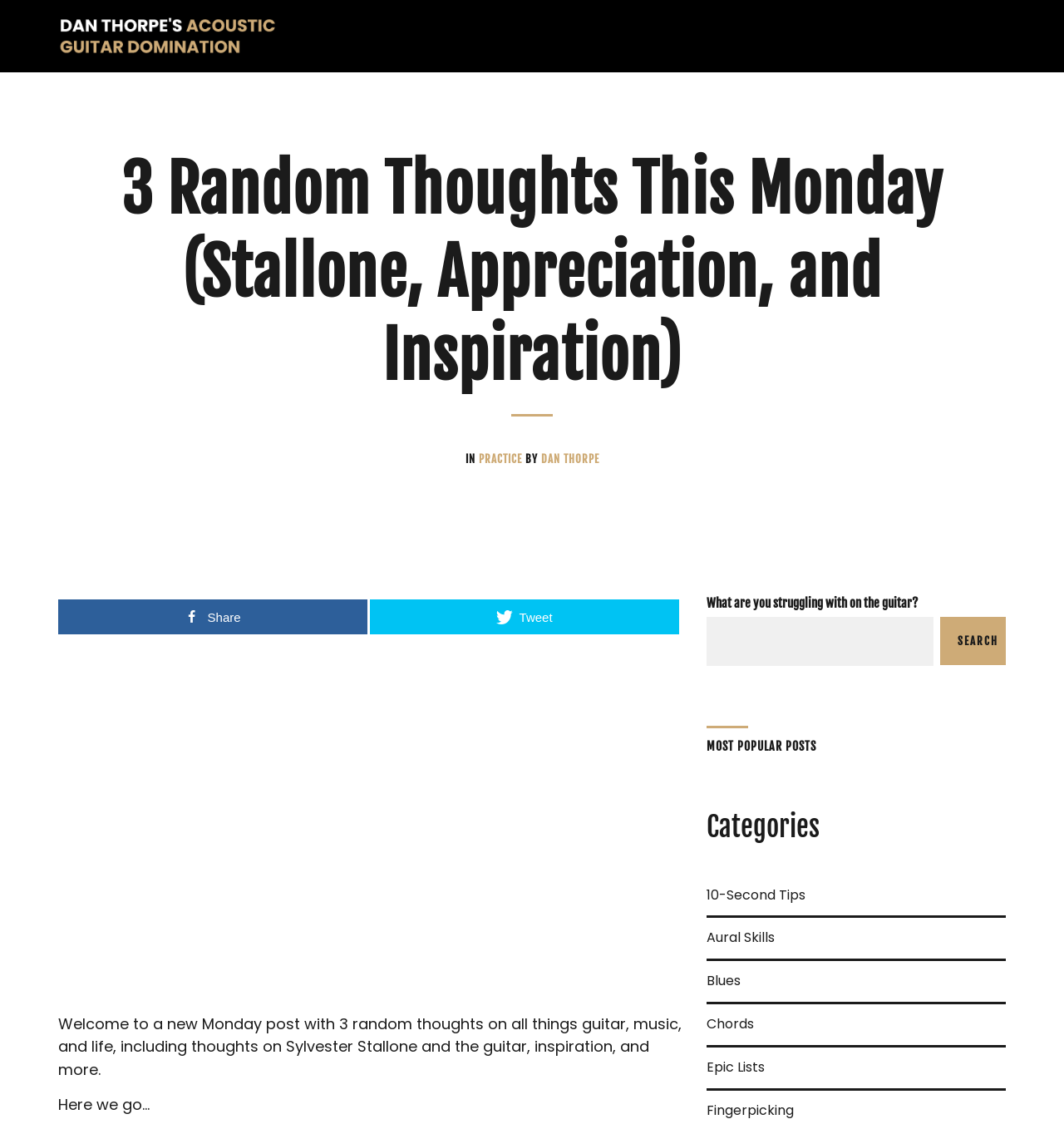Describe the webpage meticulously, covering all significant aspects.

This webpage is about guitar playing and music, specifically targeting individuals over 40. At the top left, there is a link to "MusicFlex" accompanied by an image. Below it, a heading reads "3 Random Thoughts This Monday (Stallone, Appreciation, and Inspiration)". 

To the right of the heading, there are three links: "IN", "PRACTICE", and "BY DAN THORPE". Below these links, there is a section with two social media links, "Share" and "Tweet", and a link to "stallone" accompanied by an image. 

The main content of the webpage starts with a welcome message, followed by a paragraph discussing thoughts on Sylvester Stallone, guitar, music, and life. Below this, there is a brief sentence "Here we go…". 

On the right side of the webpage, there are three complementary sections. The first section contains a search bar with a prompt "What are you struggling with on the guitar?" and a "SEARCH" button. The second section is headed "MOST POPULAR POSTS", and the third section is headed "Categories" with several links to different categories, including "10-Second Tips", "Aural Skills", "Blues", "Chords", and "Epic Lists".